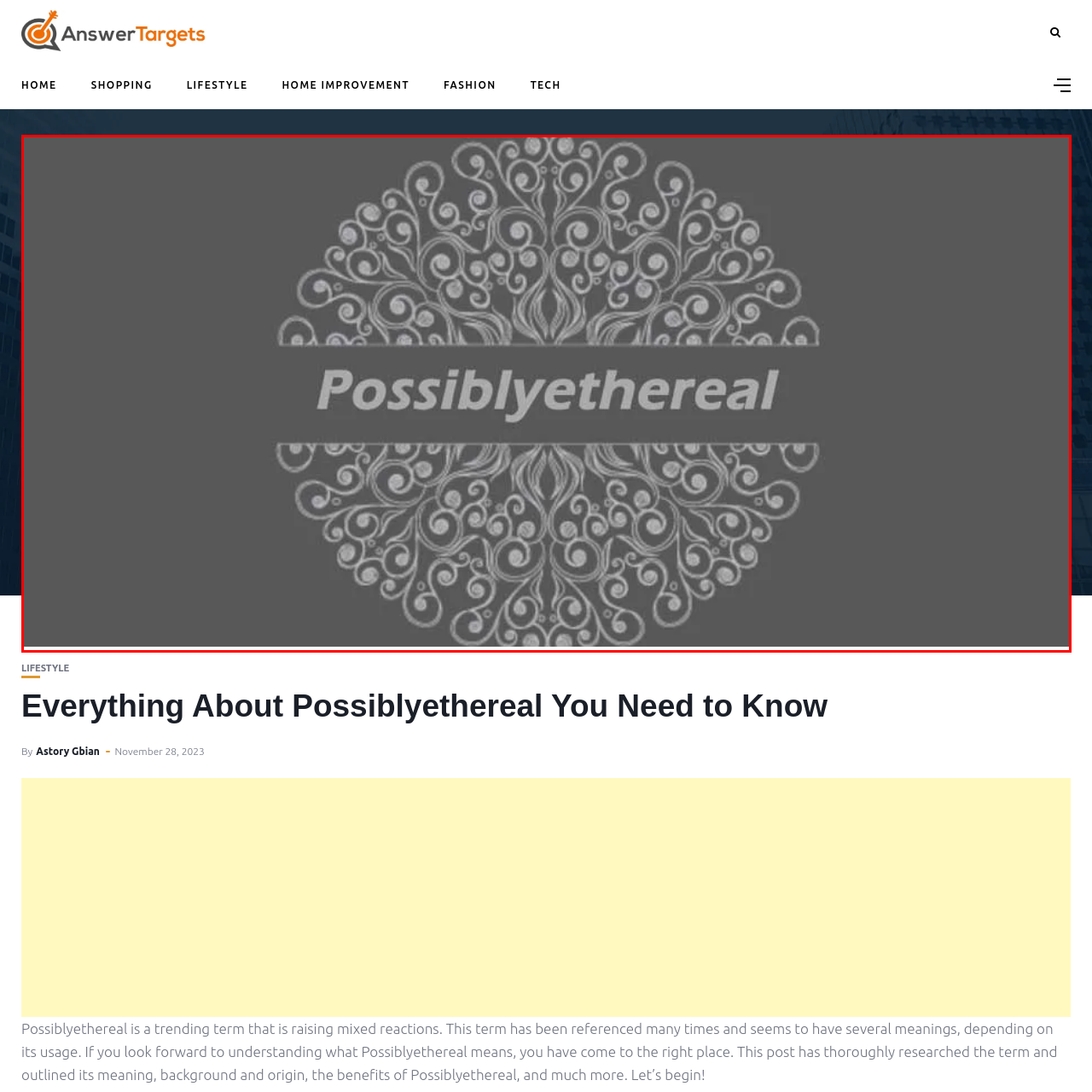Focus on the content within the red bounding box and answer this question using a single word or phrase: What surrounds the text?

Intricate design